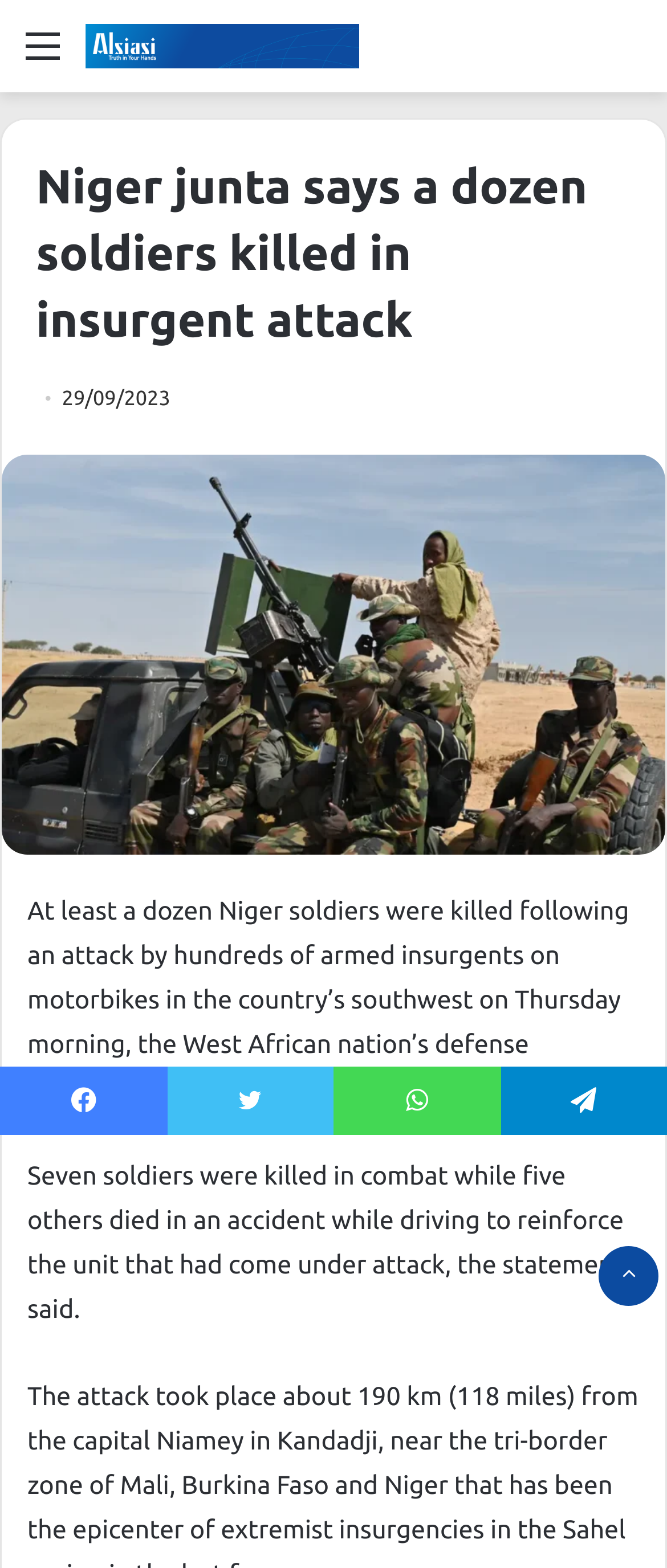Locate the bounding box of the UI element with the following description: "Back to top button".

[0.897, 0.795, 0.987, 0.833]